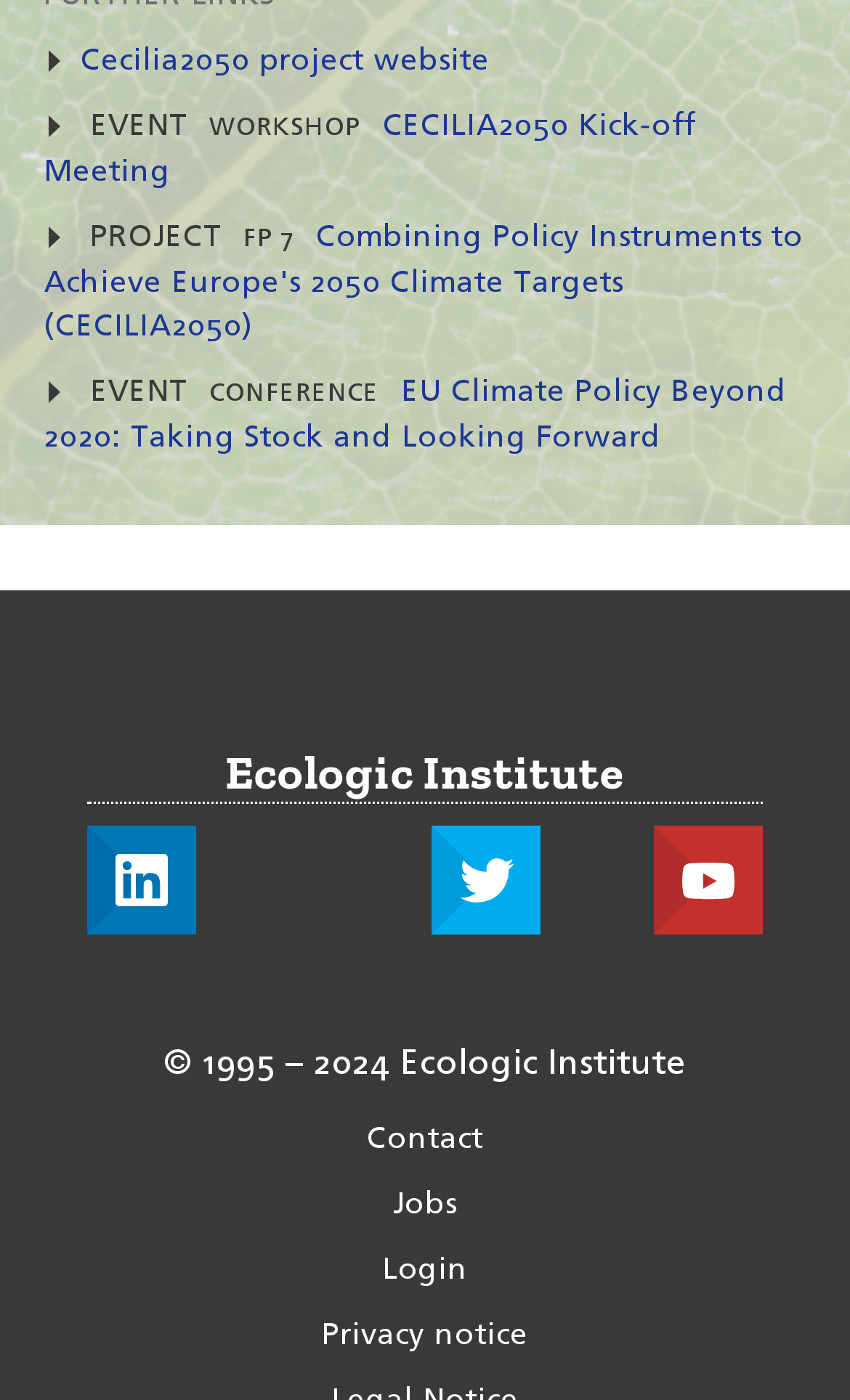Given the element description "CECILIA2050 Kick-off Meeting", identify the bounding box of the corresponding UI element.

[0.051, 0.079, 0.818, 0.133]